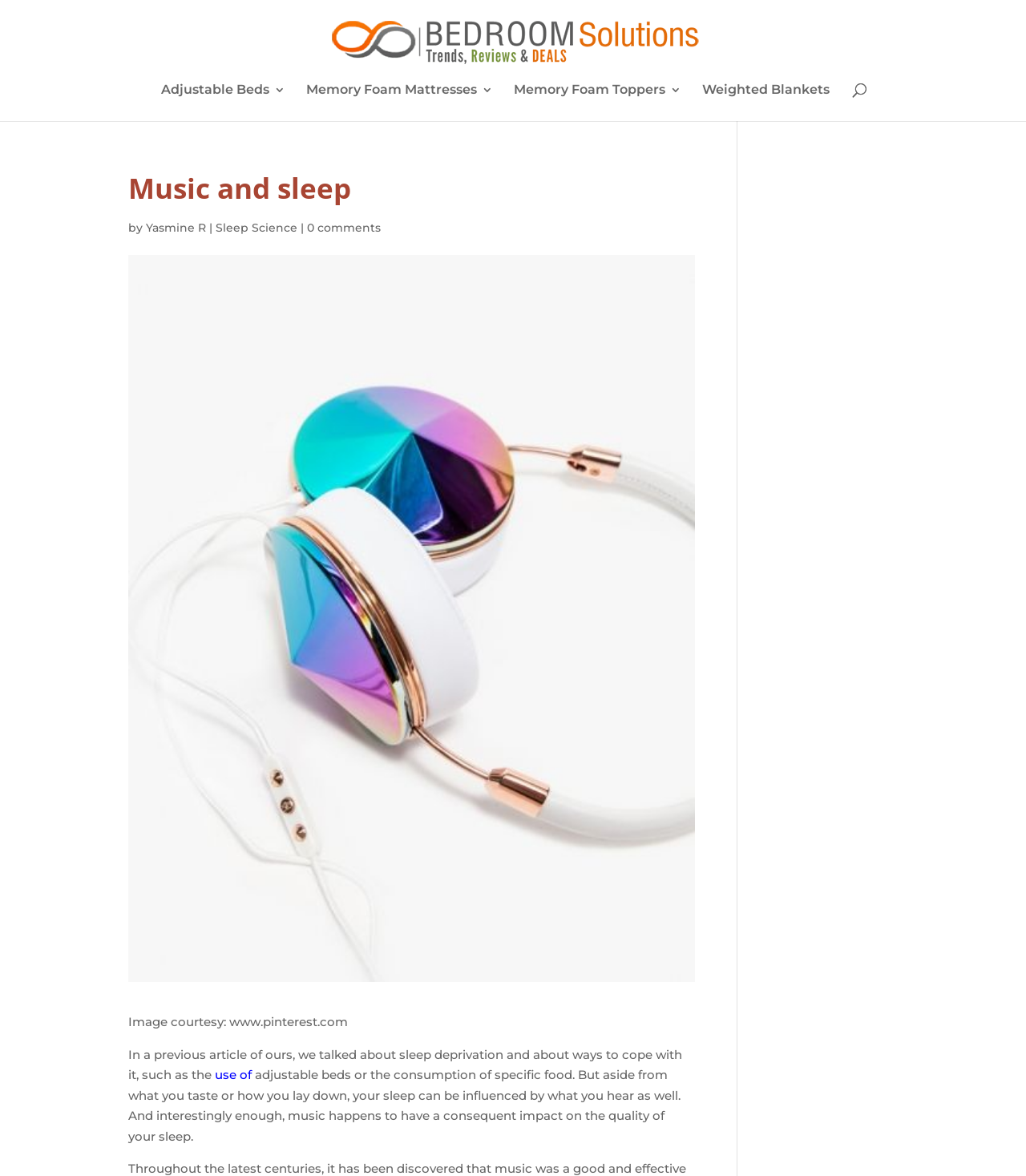Find the bounding box coordinates for the area you need to click to carry out the instruction: "Read the article by Yasmine R". The coordinates should be four float numbers between 0 and 1, indicated as [left, top, right, bottom].

[0.142, 0.187, 0.201, 0.199]